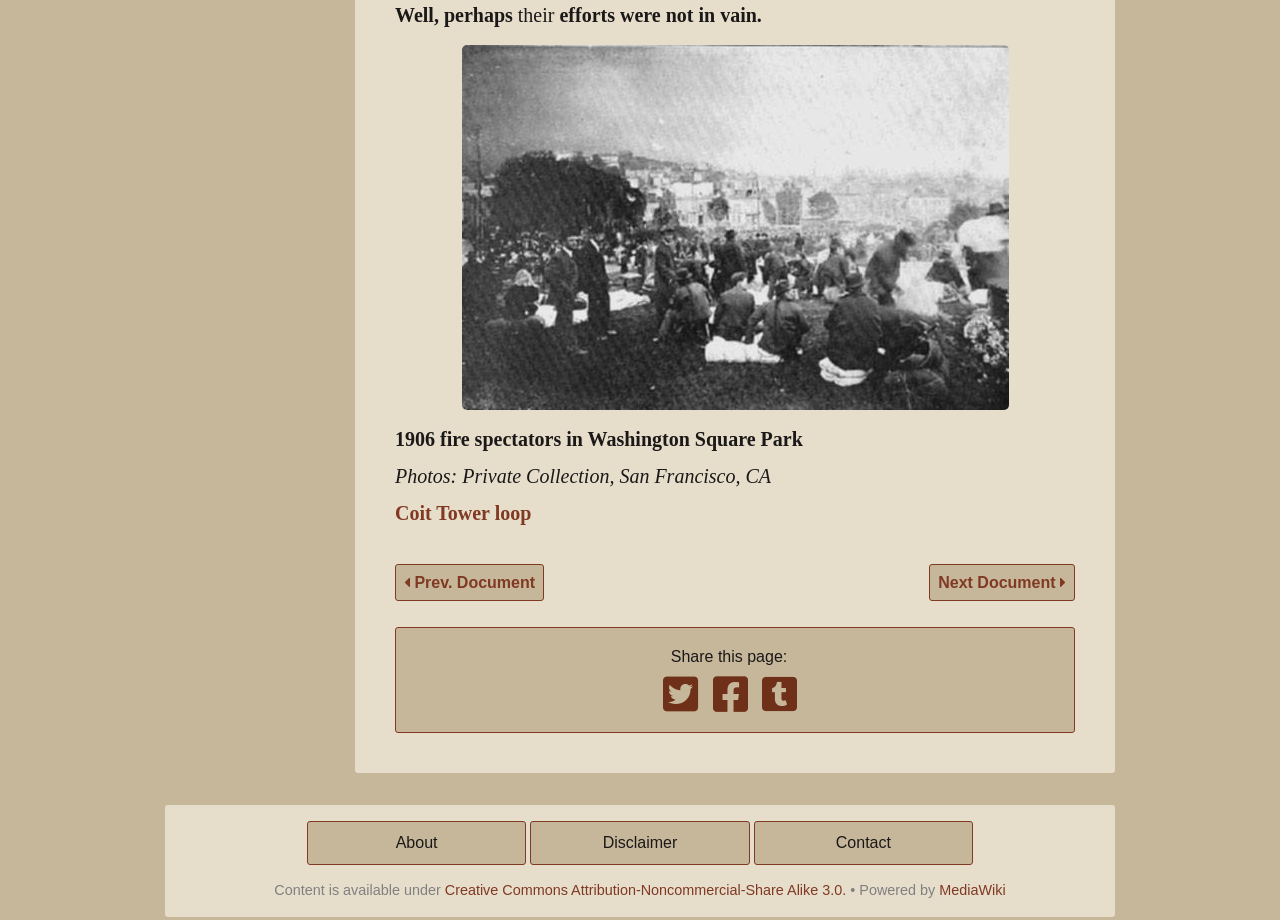Identify the bounding box coordinates of the area you need to click to perform the following instruction: "Go to the next document".

[0.726, 0.613, 0.84, 0.653]